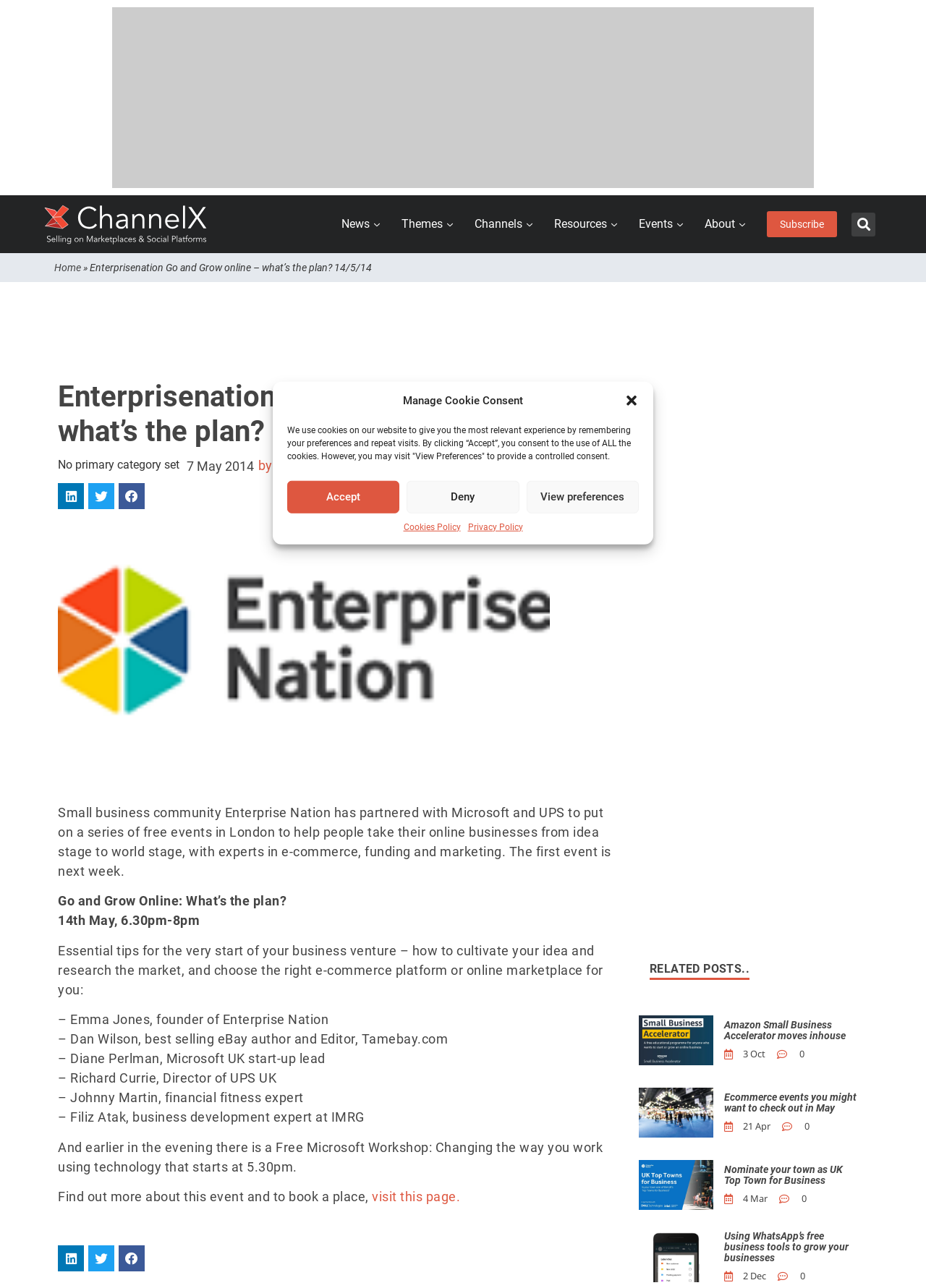Please determine the bounding box coordinates of the section I need to click to accomplish this instruction: "Share on LinkedIn".

[0.062, 0.375, 0.091, 0.396]